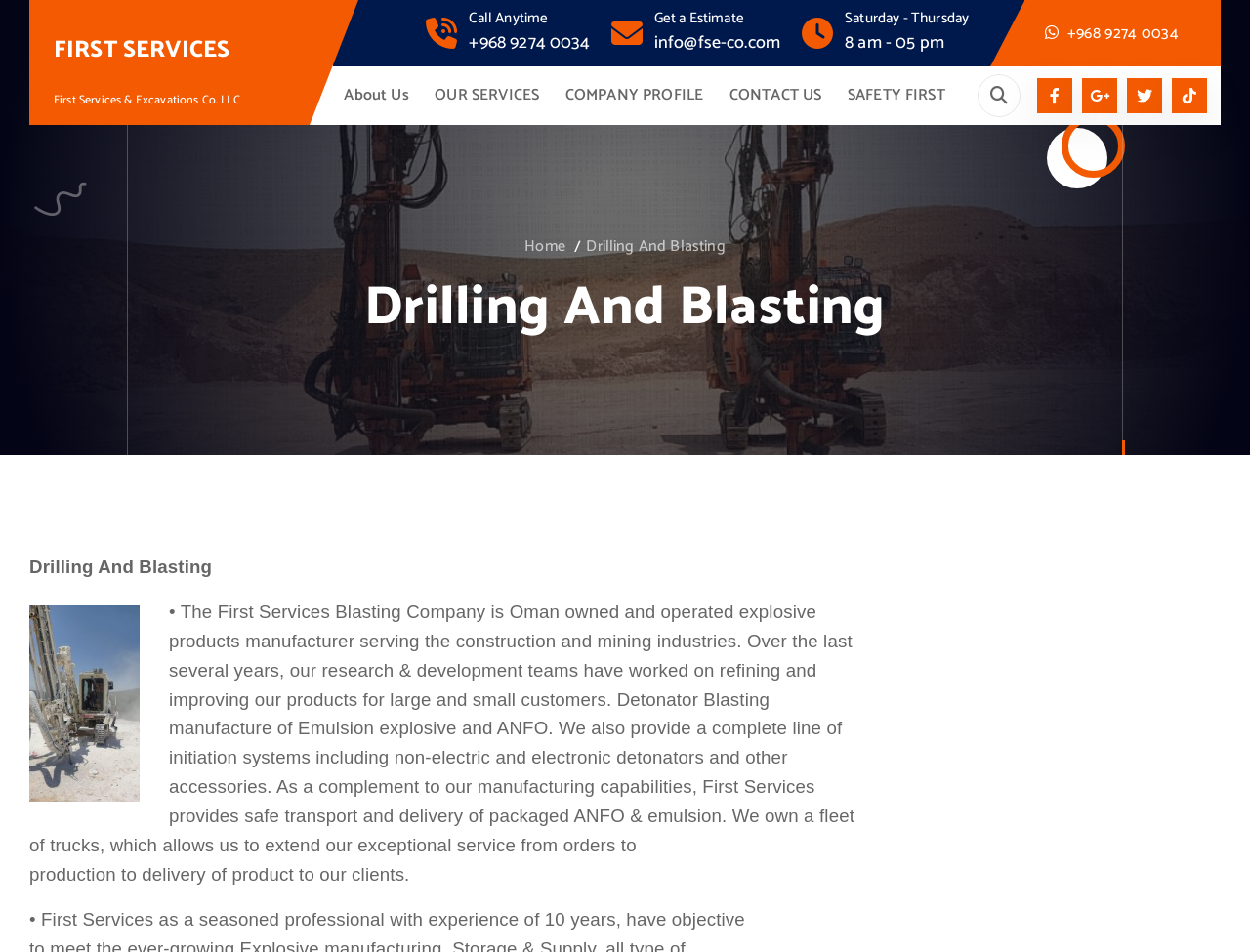Detail the various sections and features of the webpage.

The webpage is about Drilling And Blasting services provided by FIRST SERVICES. At the top, there is a heading with the company name "FIRST SERVICES" and a link to it. Below that, there is a static text displaying the full company name "First Services & Excavations Co. LLC".

On the top-right side, there are three complementary sections with headings "Call Anytime", "Get a Estimate", and "Saturday - Thursday" respectively. Each section has a link and a static text providing contact information, including a phone number and an email address.

Below these sections, there is a row of links to different pages, including "About Us", "OUR SERVICES", "COMPANY PROFILE", "CONTACT US", and "SAFETY FIRST". Next to these links, there is a button and a set of social media links.

On the left side, there is an image, and below it, there are two links to "Home" and "Drilling And Blasting" pages. Above these links, there is a heading "Drilling And Blasting" that spans across the page.

The main content of the page is a block of text that describes the services provided by First Services, including the manufacturing of explosive products, initiation systems, and safe transportation and delivery of packaged ANFO and emulsion. The text is divided into several paragraphs, each describing a different aspect of the company's services.